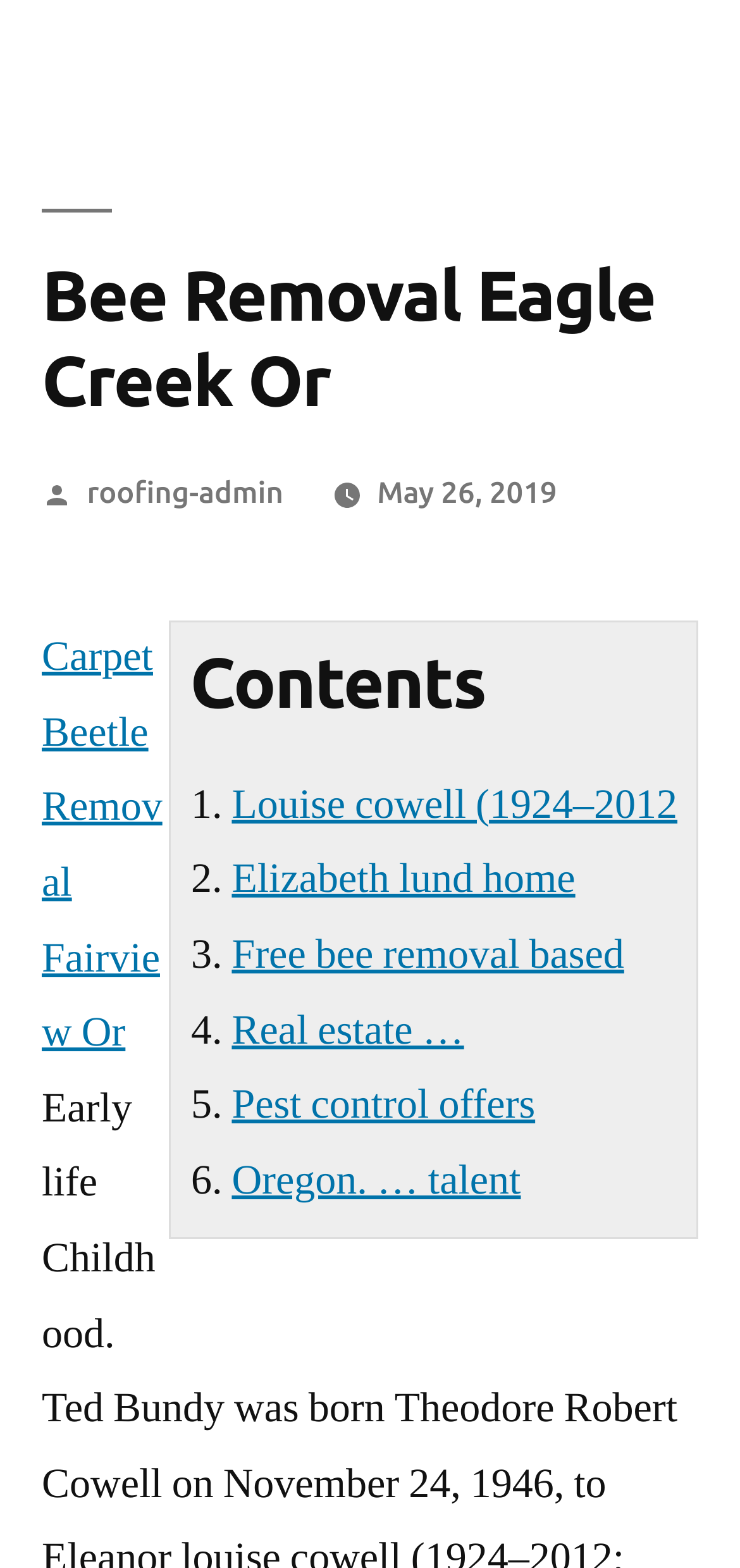Provide the bounding box coordinates for the UI element described in this sentence: "Join the Club!". The coordinates should be four float values between 0 and 1, i.e., [left, top, right, bottom].

None